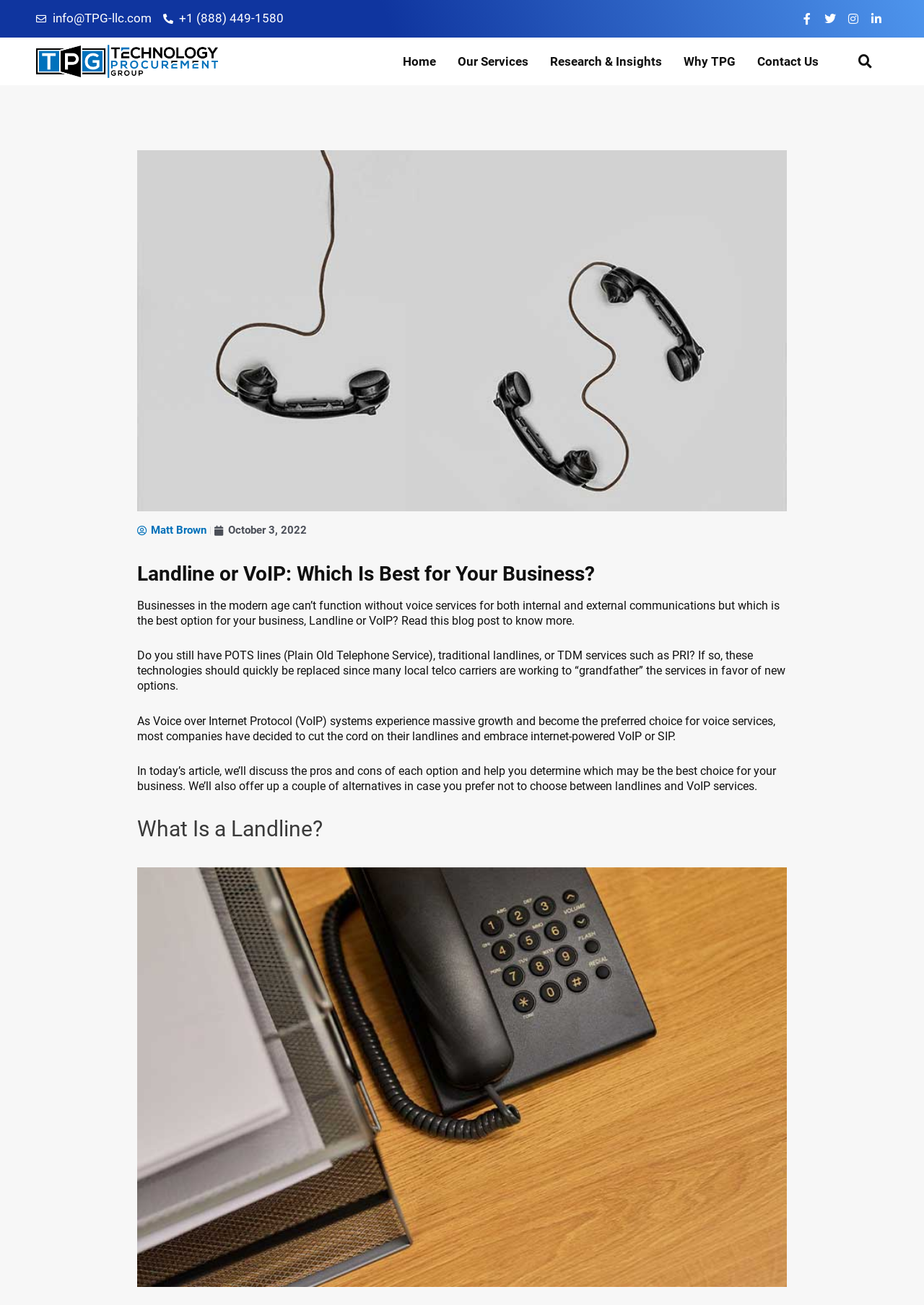Generate the text content of the main headline of the webpage.

Landline or VoIP: Which Is Best for Your Business?